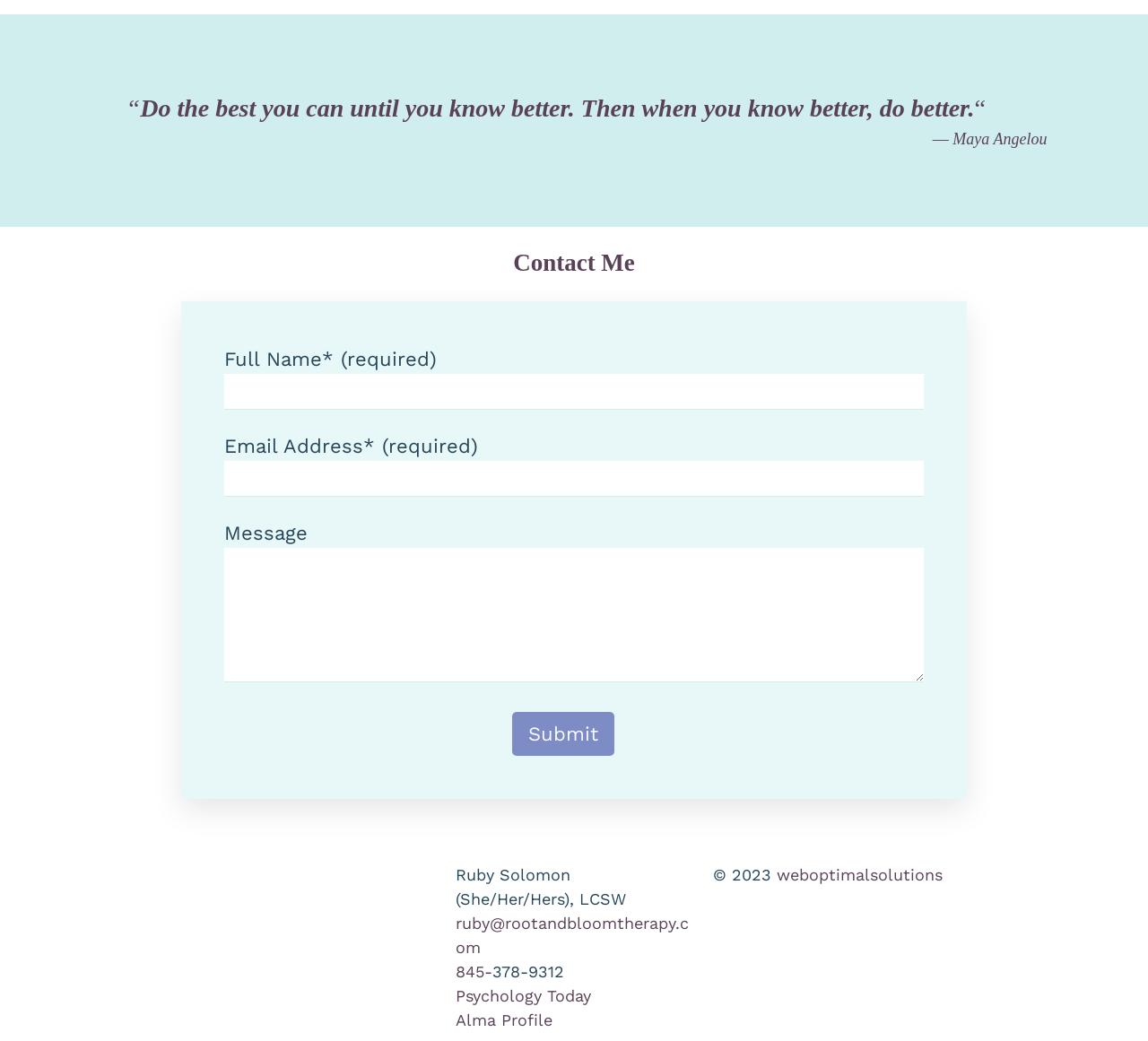Identify the bounding box coordinates of the area you need to click to perform the following instruction: "Send an email to ruby@rootandbloomtherapy.com".

[0.396, 0.877, 0.6, 0.919]